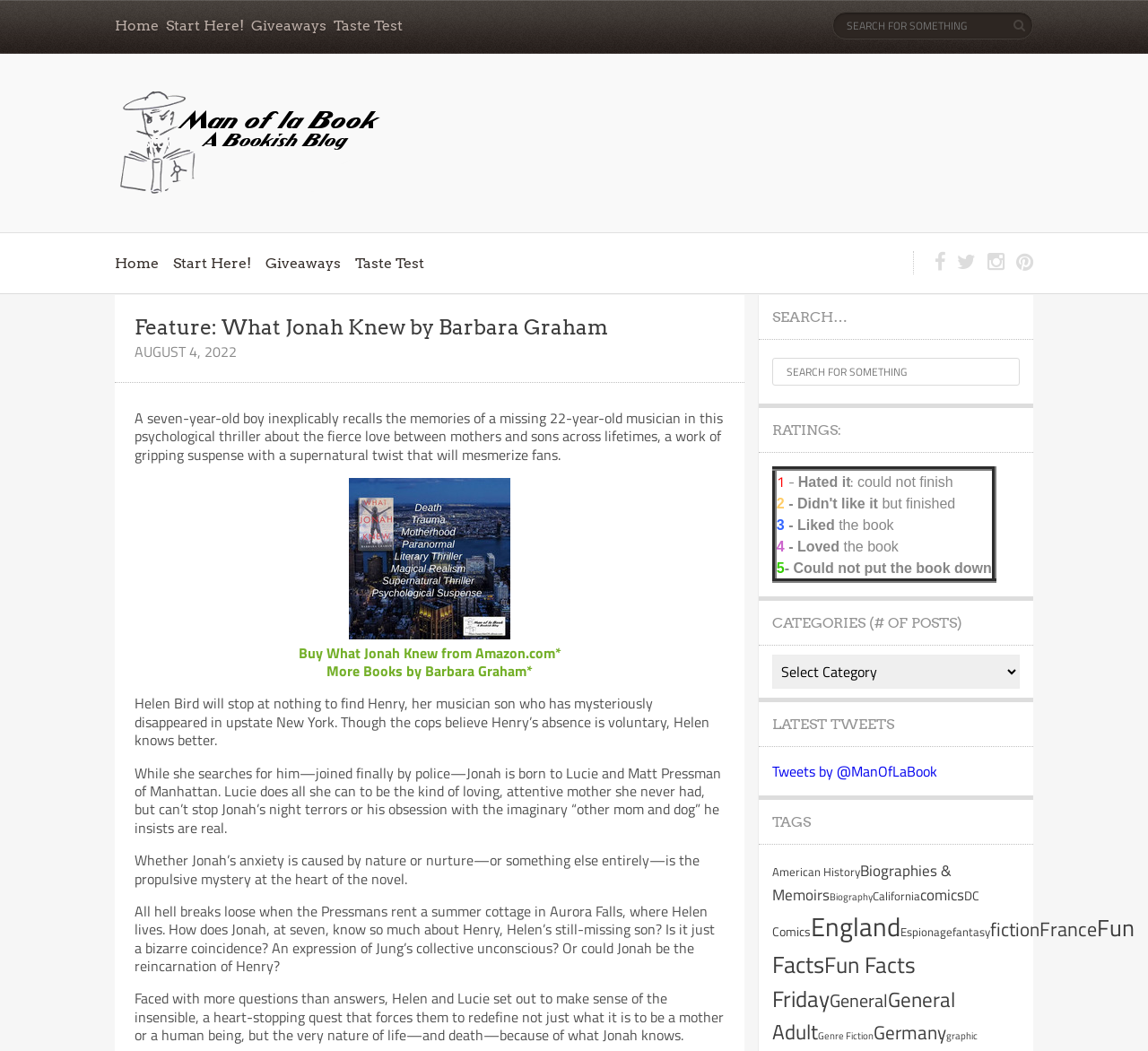Locate the coordinates of the bounding box for the clickable region that fulfills this instruction: "Check the ratings of the book".

[0.672, 0.401, 0.888, 0.417]